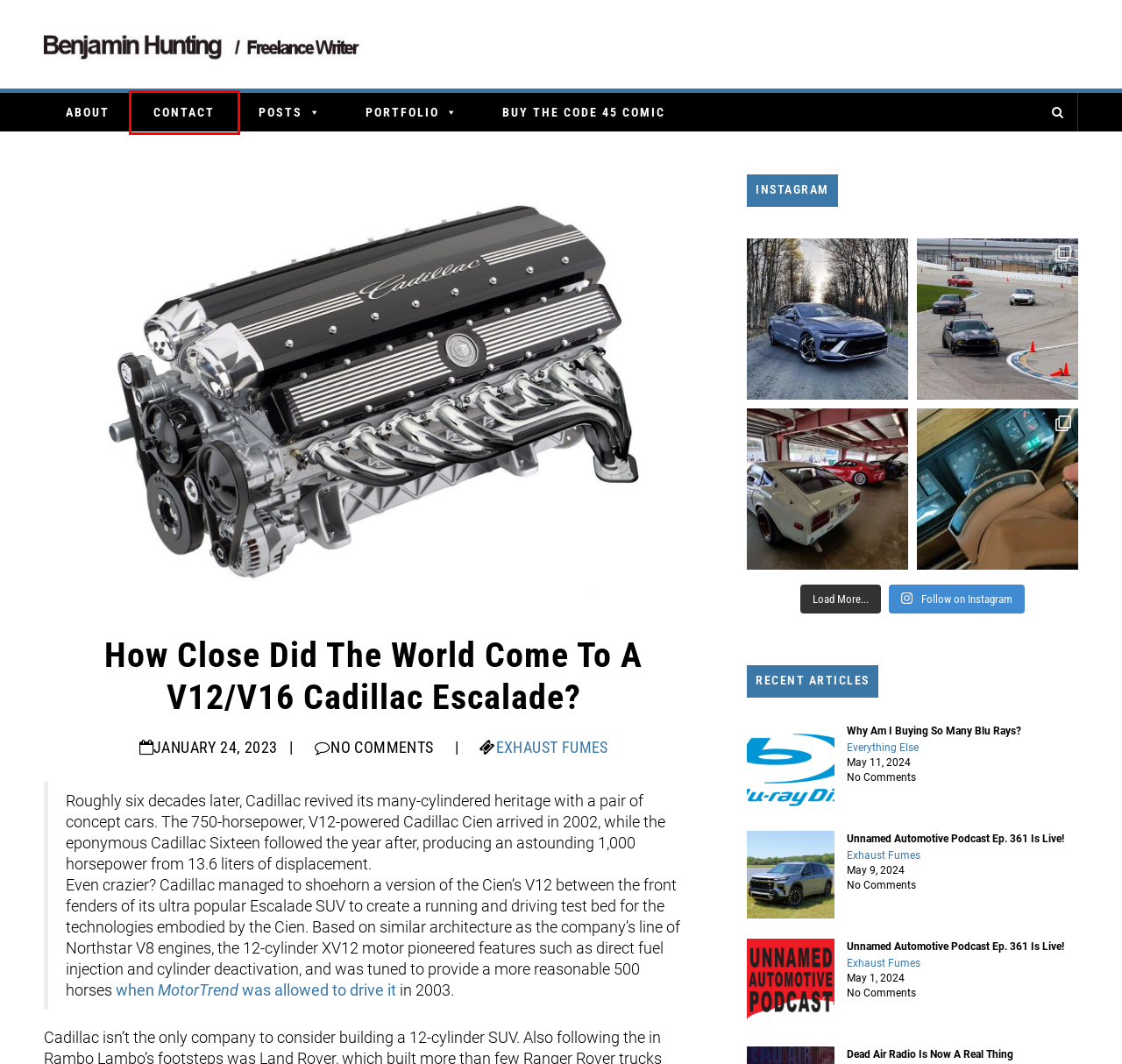You are given a webpage screenshot where a red bounding box highlights an element. Determine the most fitting webpage description for the new page that loads after clicking the element within the red bounding box. Here are the candidates:
A. About | Benjamin Hunting - Freelance Writer
B. Exhaust Fumes | Benjamin Hunting - Freelance Writer
C. Contact | Benjamin Hunting - Freelance Writer
D. Portfolio | Benjamin Hunting - Freelance Writer
E. Buy The Code 45 Comic | Benjamin Hunting - Freelance Writer
F. Home | Benjamin Hunting - Freelance Writer
G. Unnamed Automotive Podcast Ep. 361 Is Live! | Benjamin Hunting - Freelance Writer
H. Everything Else | Benjamin Hunting - Freelance Writer

C